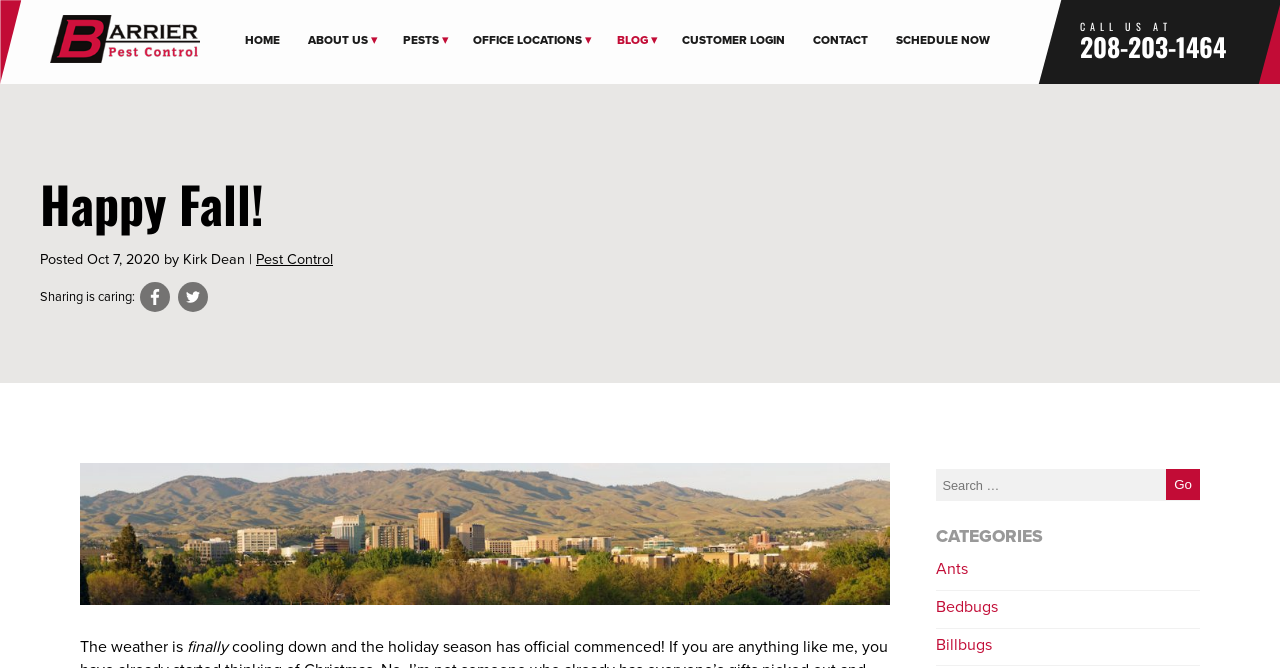Locate the bounding box of the UI element with the following description: "value="Go"".

[0.911, 0.703, 0.938, 0.749]